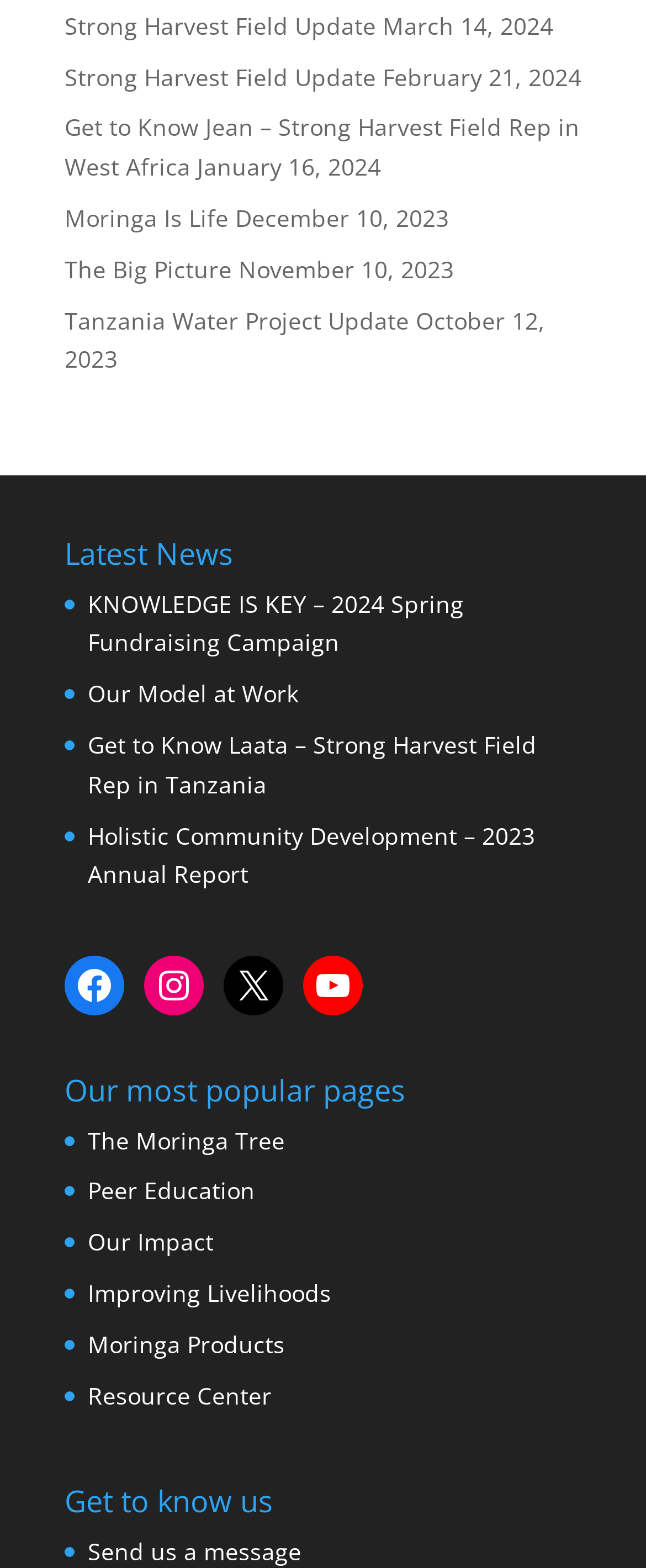Please provide the bounding box coordinates for the element that needs to be clicked to perform the following instruction: "Explore the Resource Center". The coordinates should be given as four float numbers between 0 and 1, i.e., [left, top, right, bottom].

[0.136, 0.88, 0.421, 0.9]